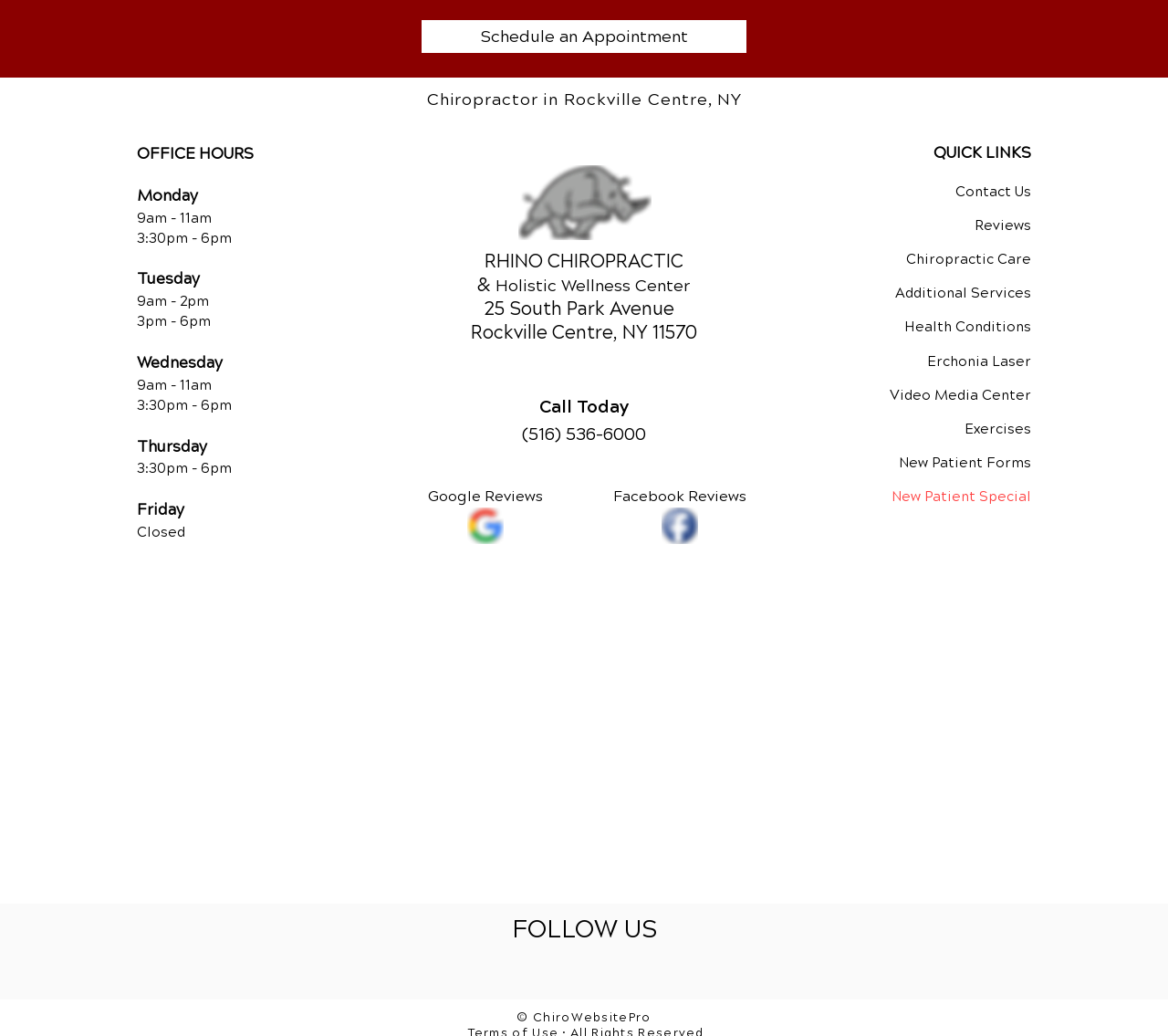Provide the bounding box coordinates in the format (top-left x, top-left y, bottom-right x, bottom-right y). All values are floating point numbers between 0 and 1. Determine the bounding box coordinate of the UI element described as: Chiropractic Care

[0.776, 0.243, 0.883, 0.259]